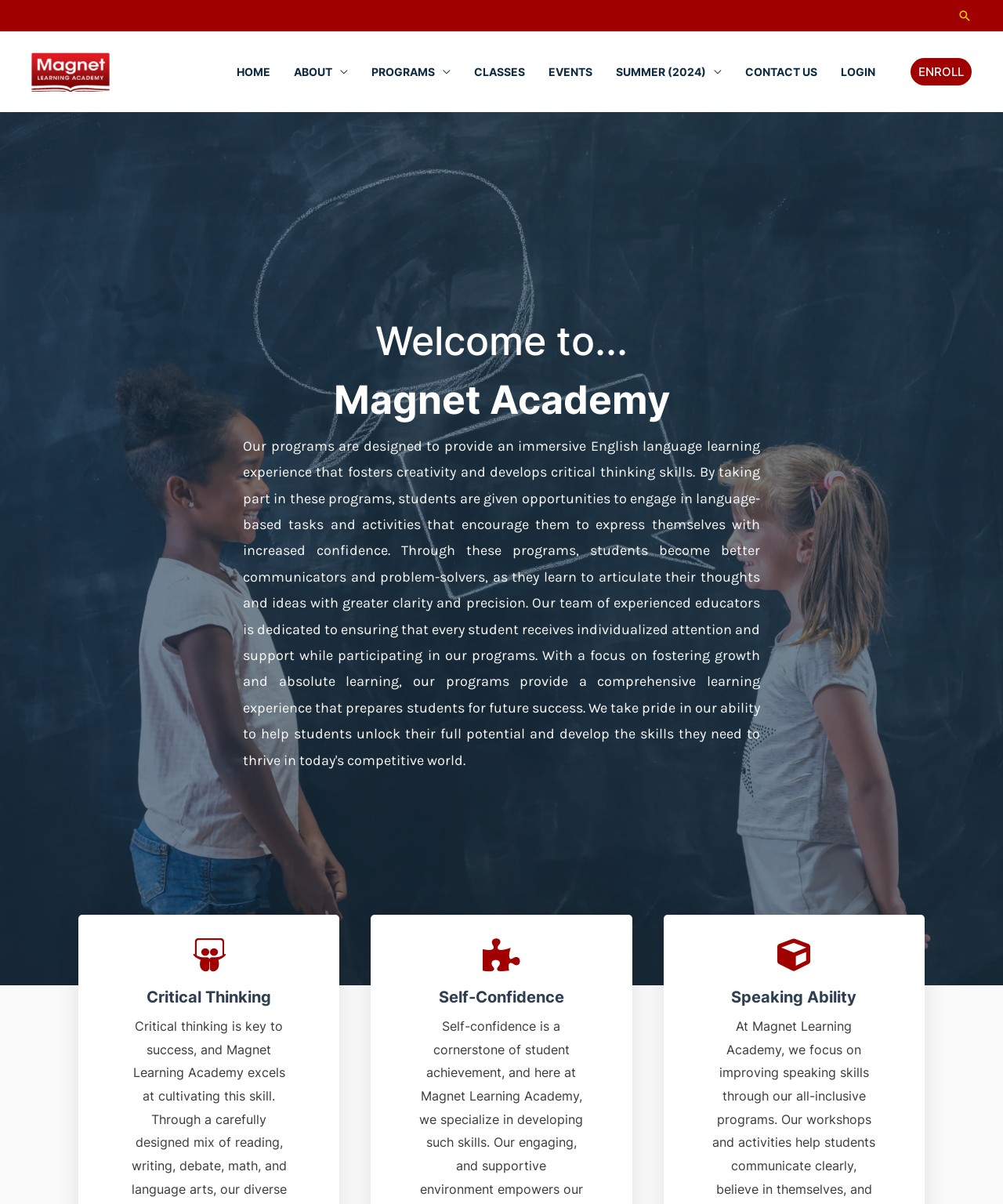Please locate the bounding box coordinates of the element that should be clicked to achieve the given instruction: "Learn about the programs".

[0.359, 0.04, 0.461, 0.079]